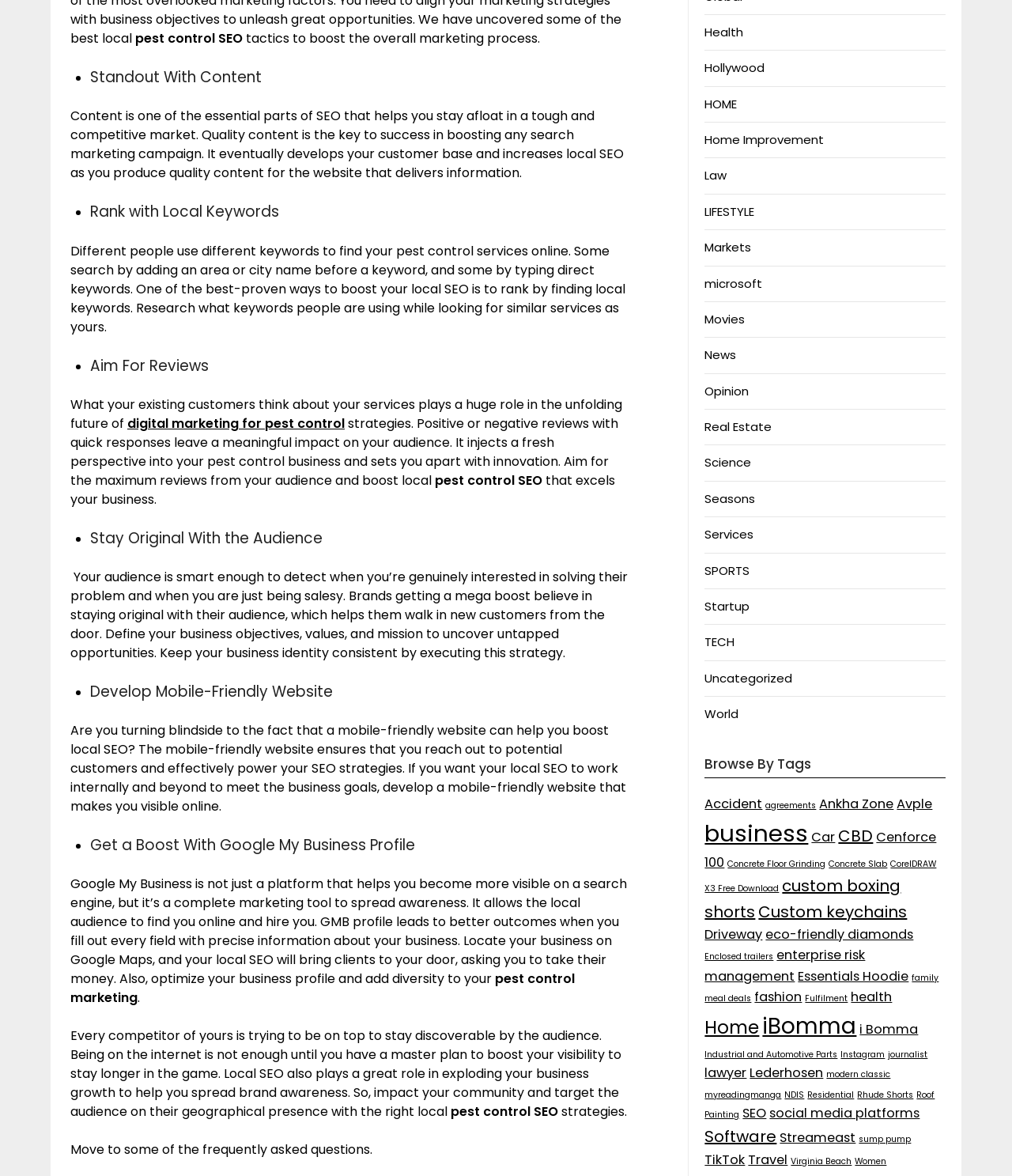Determine the bounding box coordinates of the region that needs to be clicked to achieve the task: "Click on 'digital marketing for pest control'".

[0.126, 0.352, 0.341, 0.368]